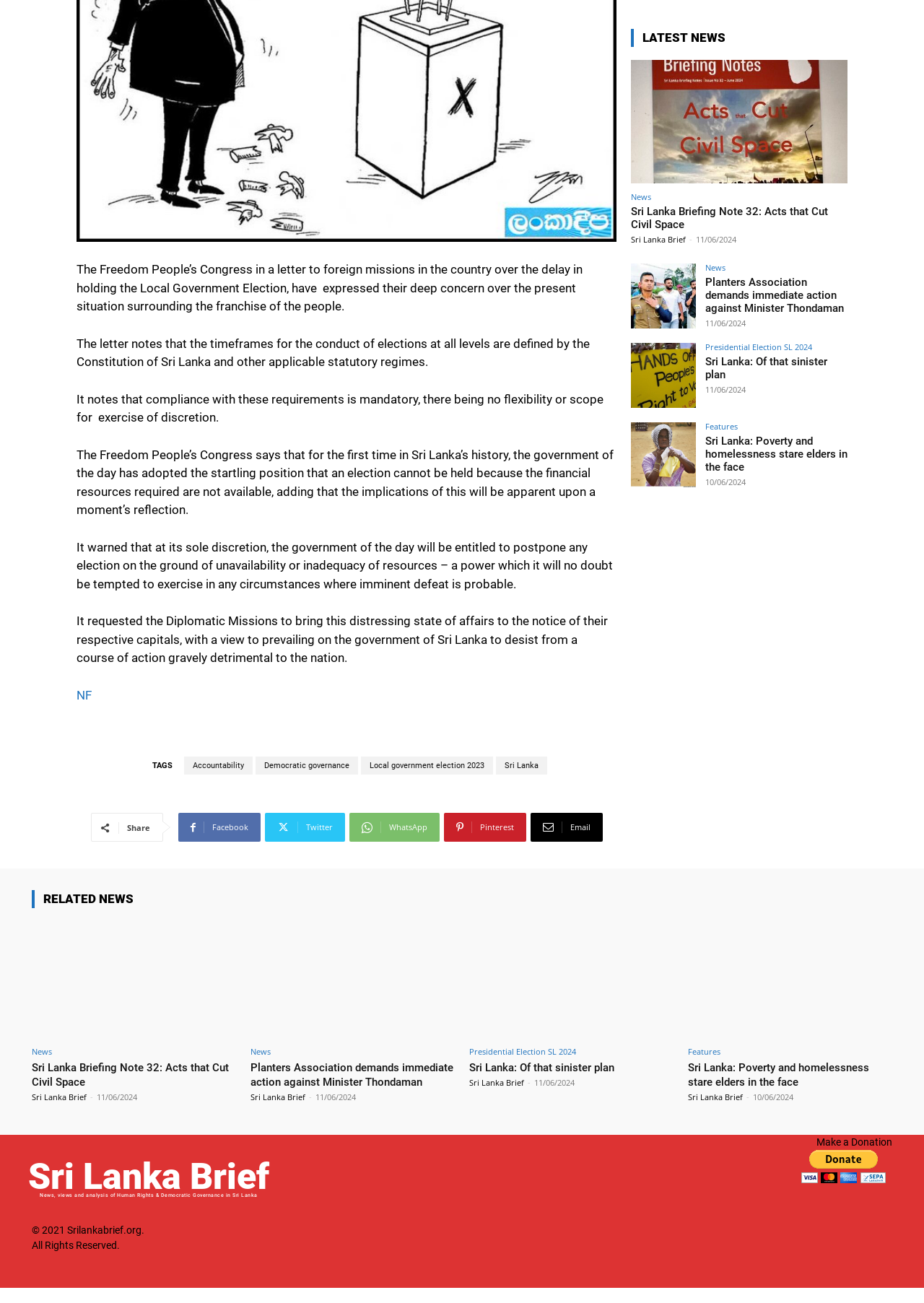Given the following UI element description: "Pinterest", find the bounding box coordinates in the webpage screenshot.

[0.48, 0.624, 0.569, 0.646]